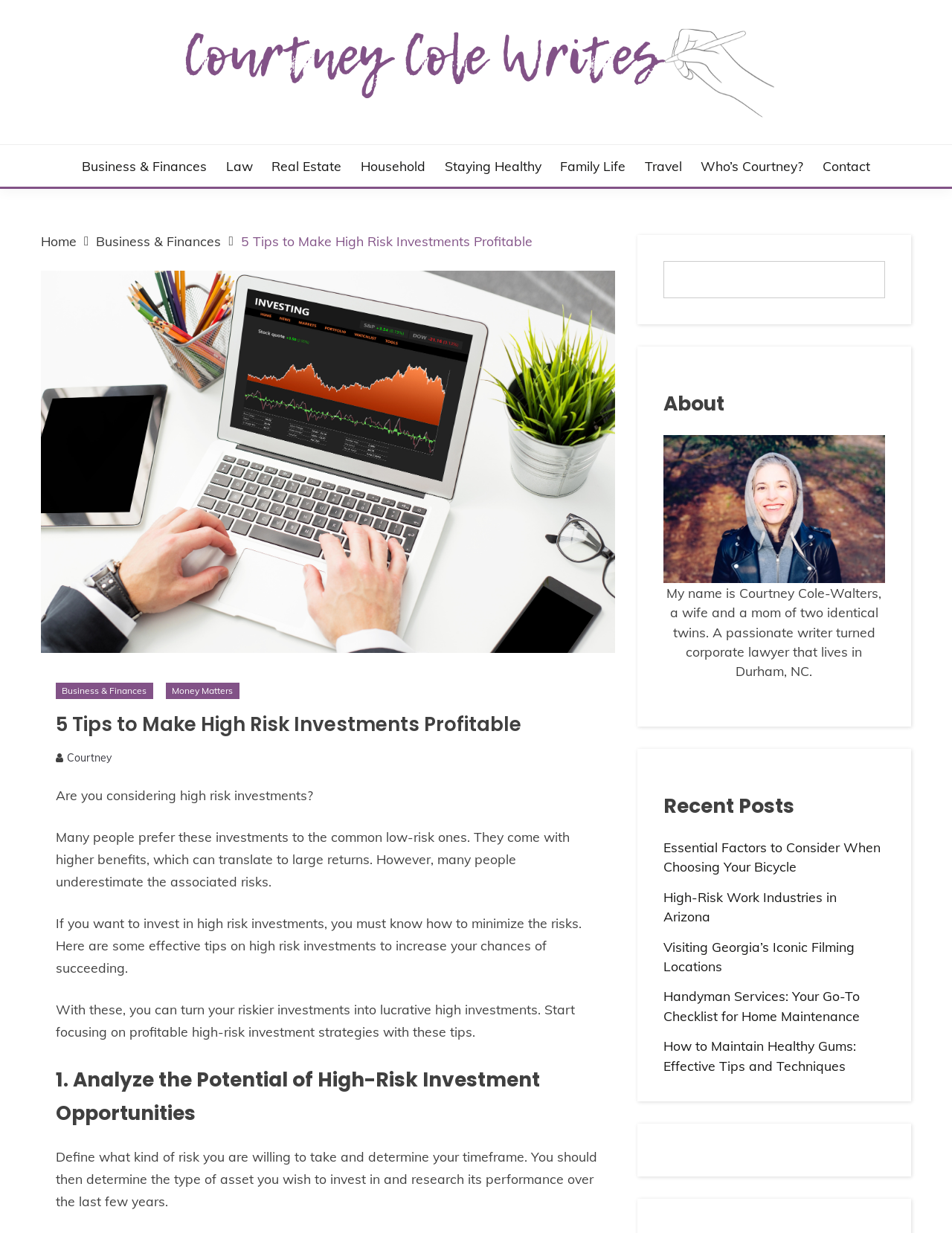Answer the question briefly using a single word or phrase: 
How many recent posts are listed?

5